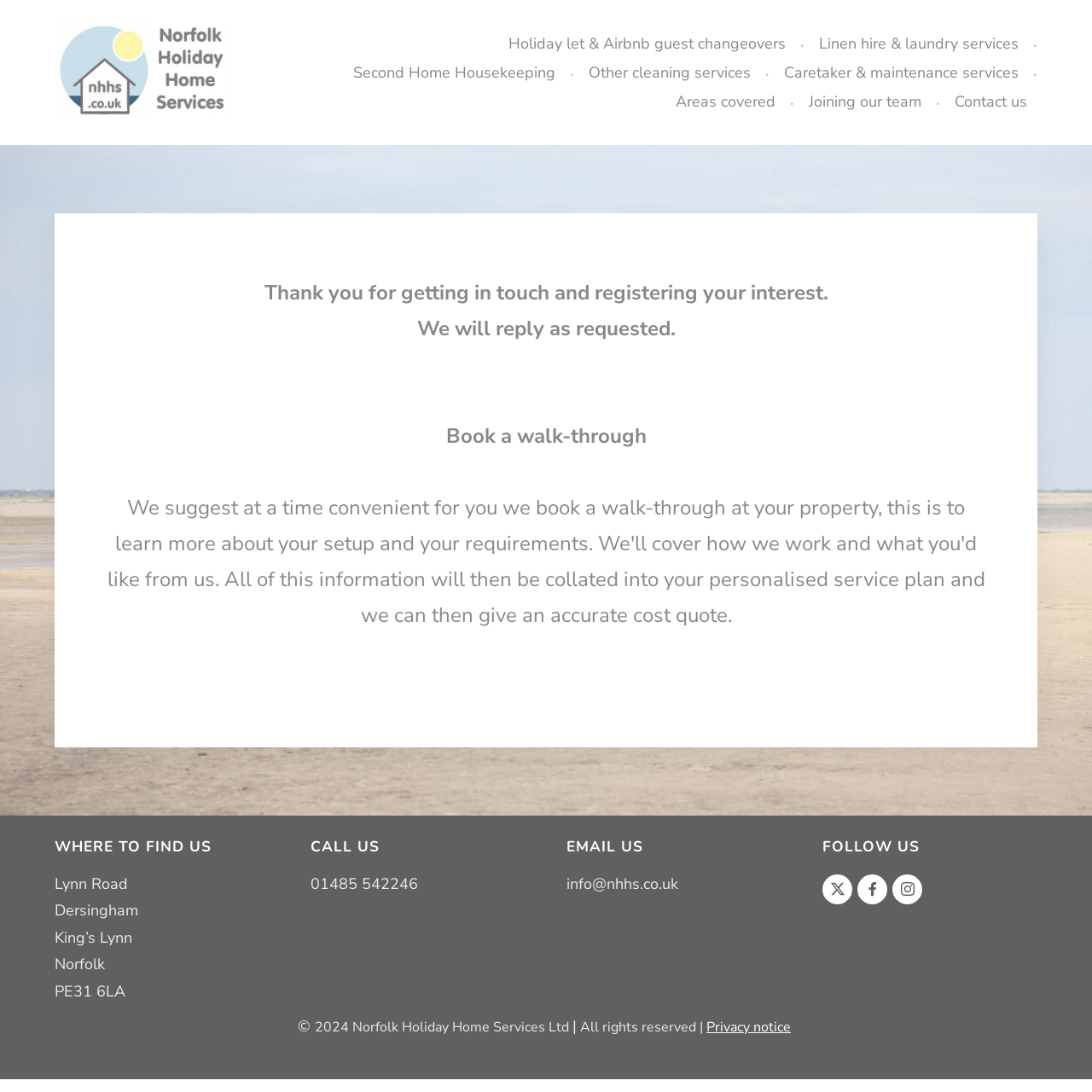What services are offered by Norfolk Holiday Home Services Ltd?
Please look at the screenshot and answer using one word or phrase.

Holiday let cleaning, linen hire, etc.